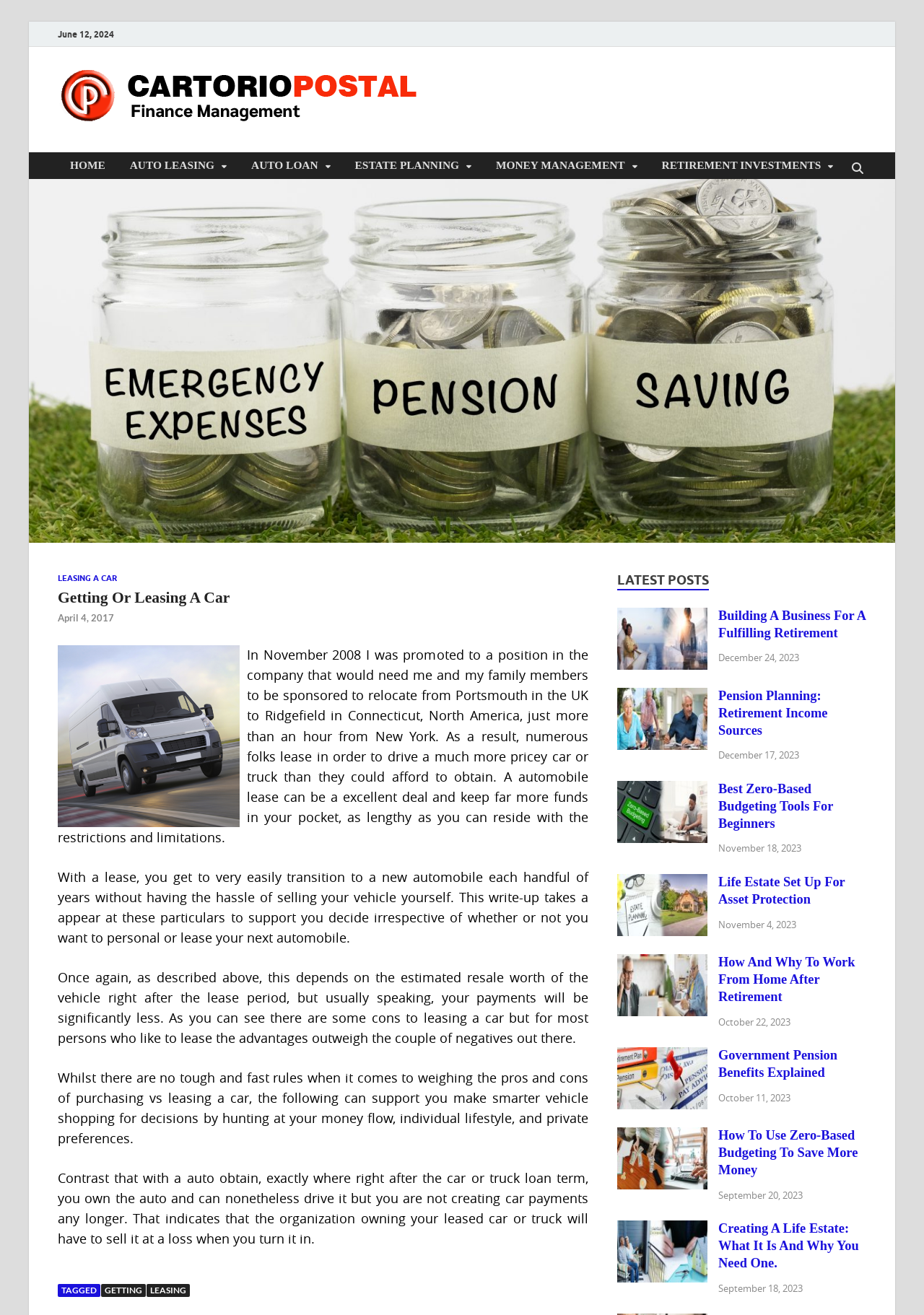Identify the bounding box coordinates of the area that should be clicked in order to complete the given instruction: "Click on 'AUTO LEASING'". The bounding box coordinates should be four float numbers between 0 and 1, i.e., [left, top, right, bottom].

[0.127, 0.116, 0.259, 0.136]